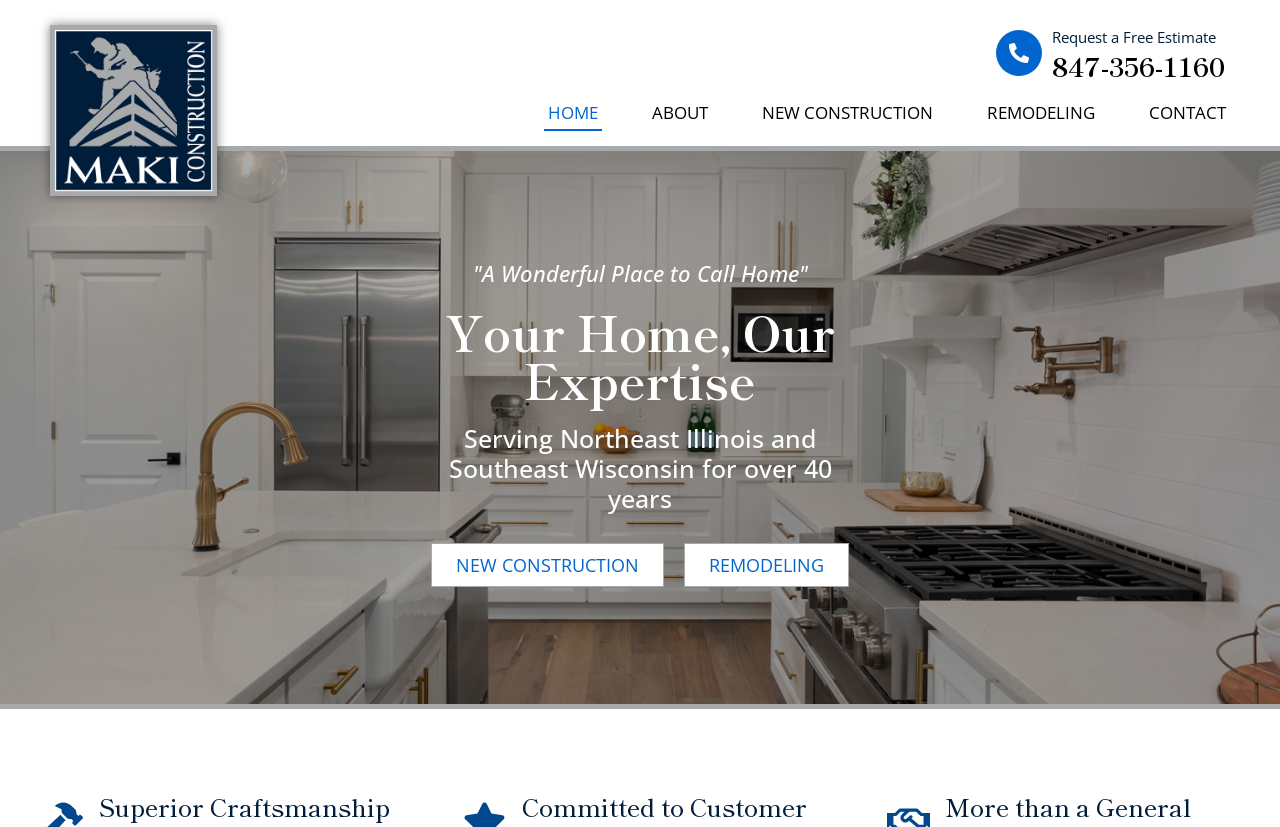Identify the bounding box coordinates for the region to click in order to carry out this instruction: "Learn more about 'NEW CONSTRUCTION'". Provide the coordinates using four float numbers between 0 and 1, formatted as [left, top, right, bottom].

[0.337, 0.656, 0.519, 0.709]